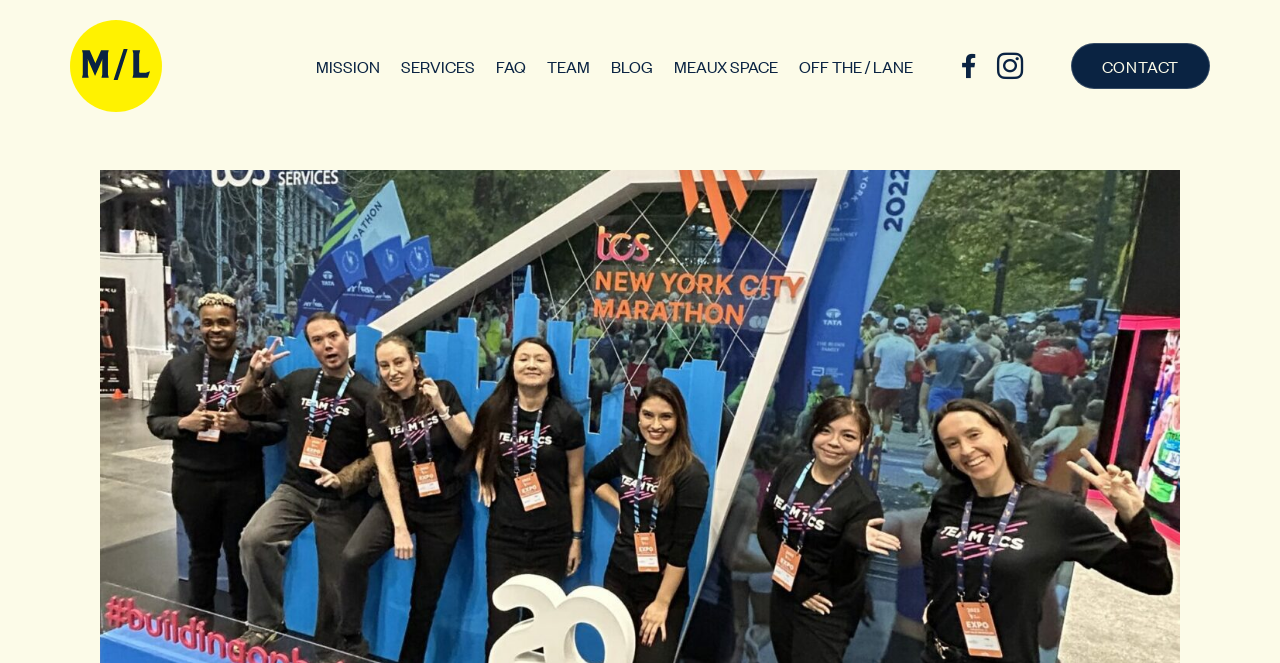Answer the question below using just one word or a short phrase: 
How many main navigation links are there?

8